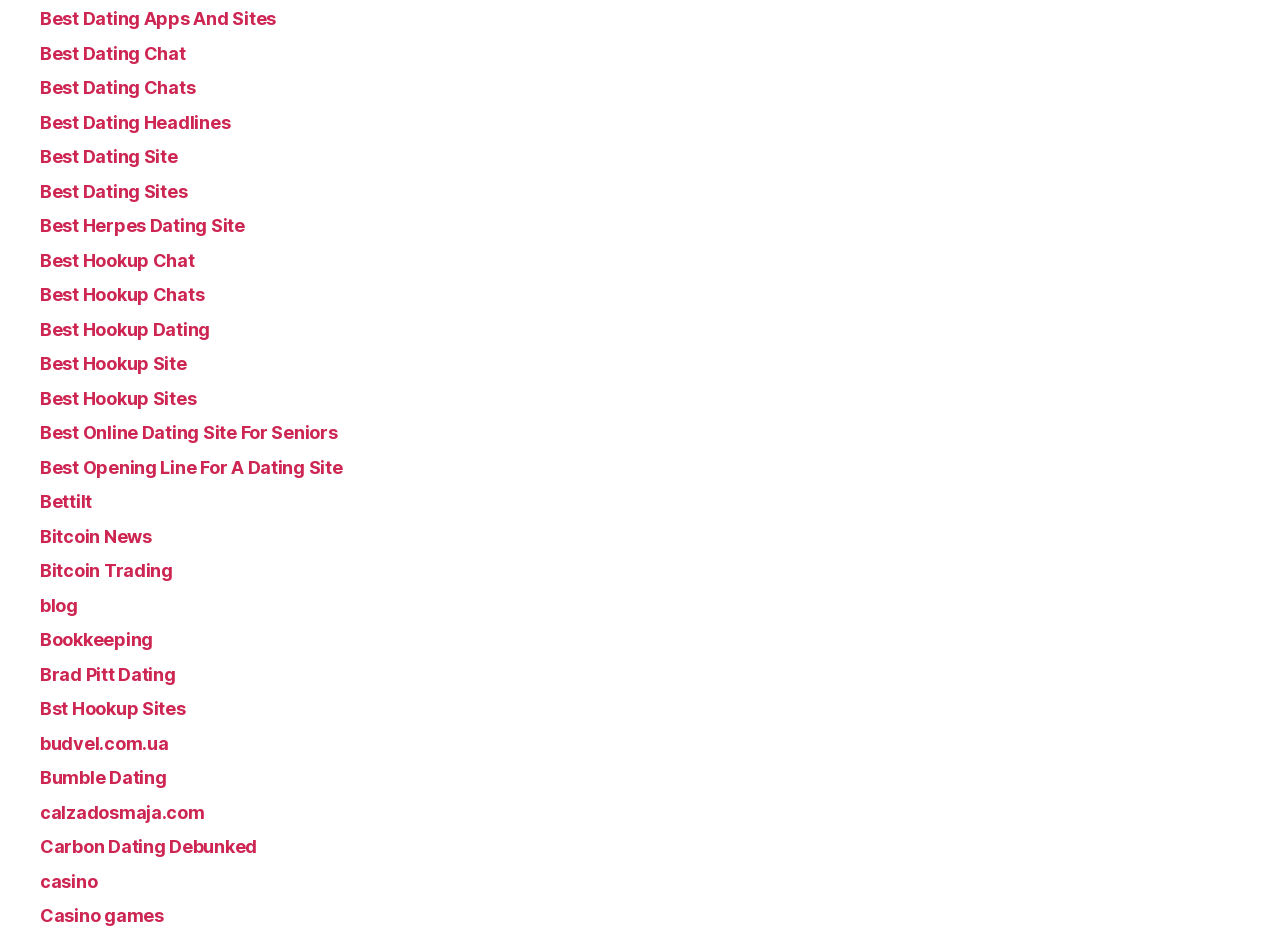Give a concise answer of one word or phrase to the question: 
What type of links are listed on this webpage?

Dating related links